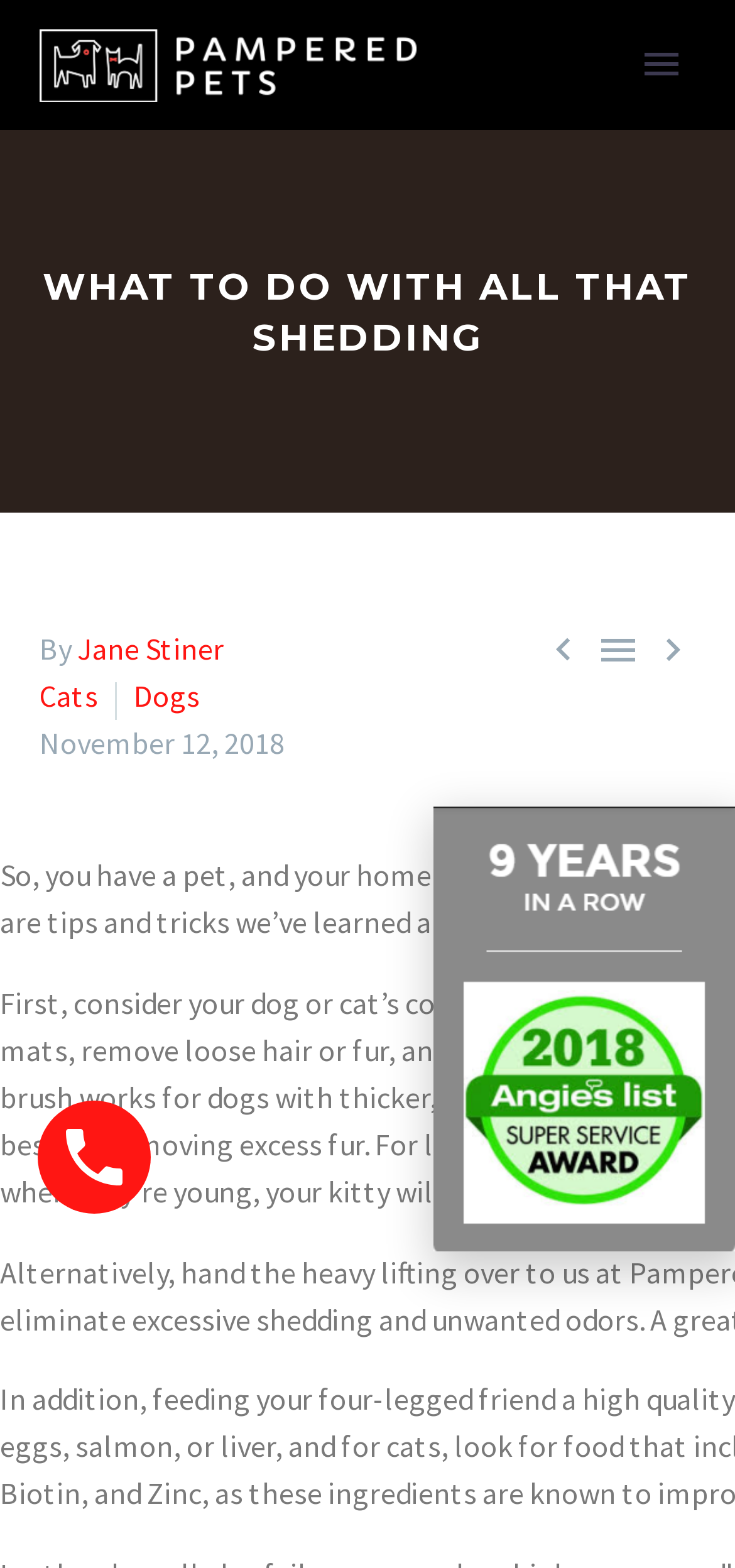What is the name of the company?
Please give a detailed and elaborate answer to the question.

The company name can be found in the image at the top of the page, which is described as 'NYC Dog Walkers and Cat Sitters | Pampered Pets Manhattan'.